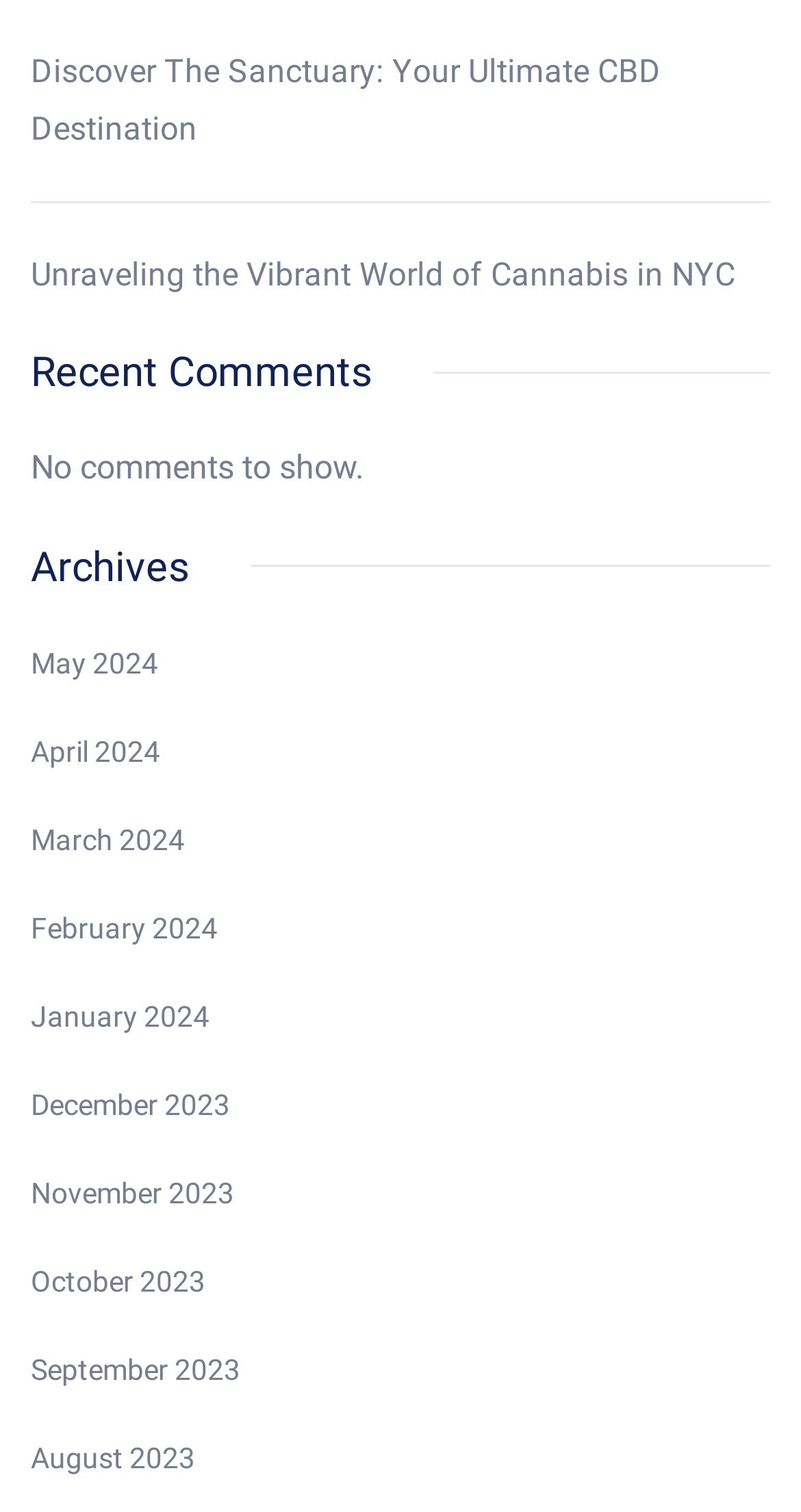Carefully examine the image and provide an in-depth answer to the question: What is the message displayed when there are no comments?

The webpage displays the message 'No comments to show.' when there are no comments, which suggests that the webpage allows users to comment on its content.